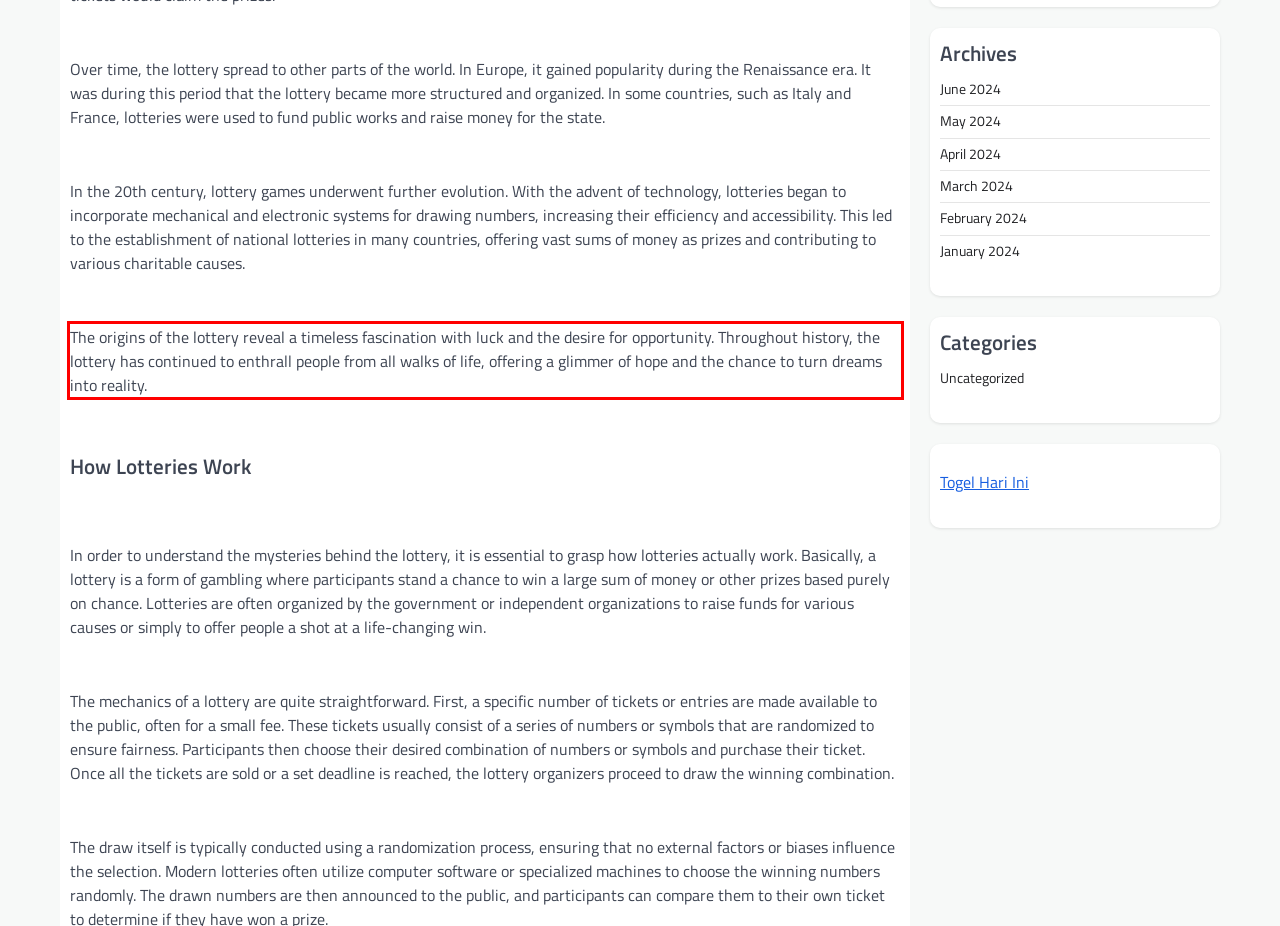By examining the provided screenshot of a webpage, recognize the text within the red bounding box and generate its text content.

The origins of the lottery reveal a timeless fascination with luck and the desire for opportunity. Throughout history, the lottery has continued to enthrall people from all walks of life, offering a glimmer of hope and the chance to turn dreams into reality.